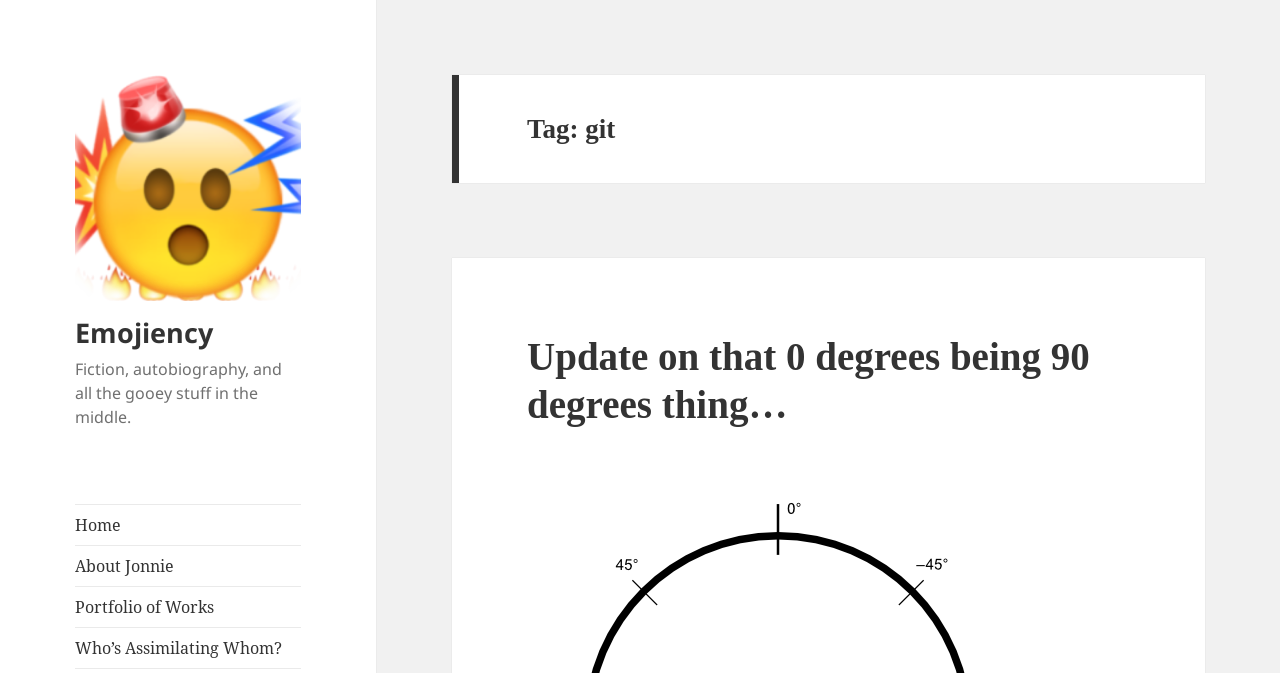Given the element description "parent_node: Emojiency" in the screenshot, predict the bounding box coordinates of that UI element.

[0.059, 0.258, 0.235, 0.296]